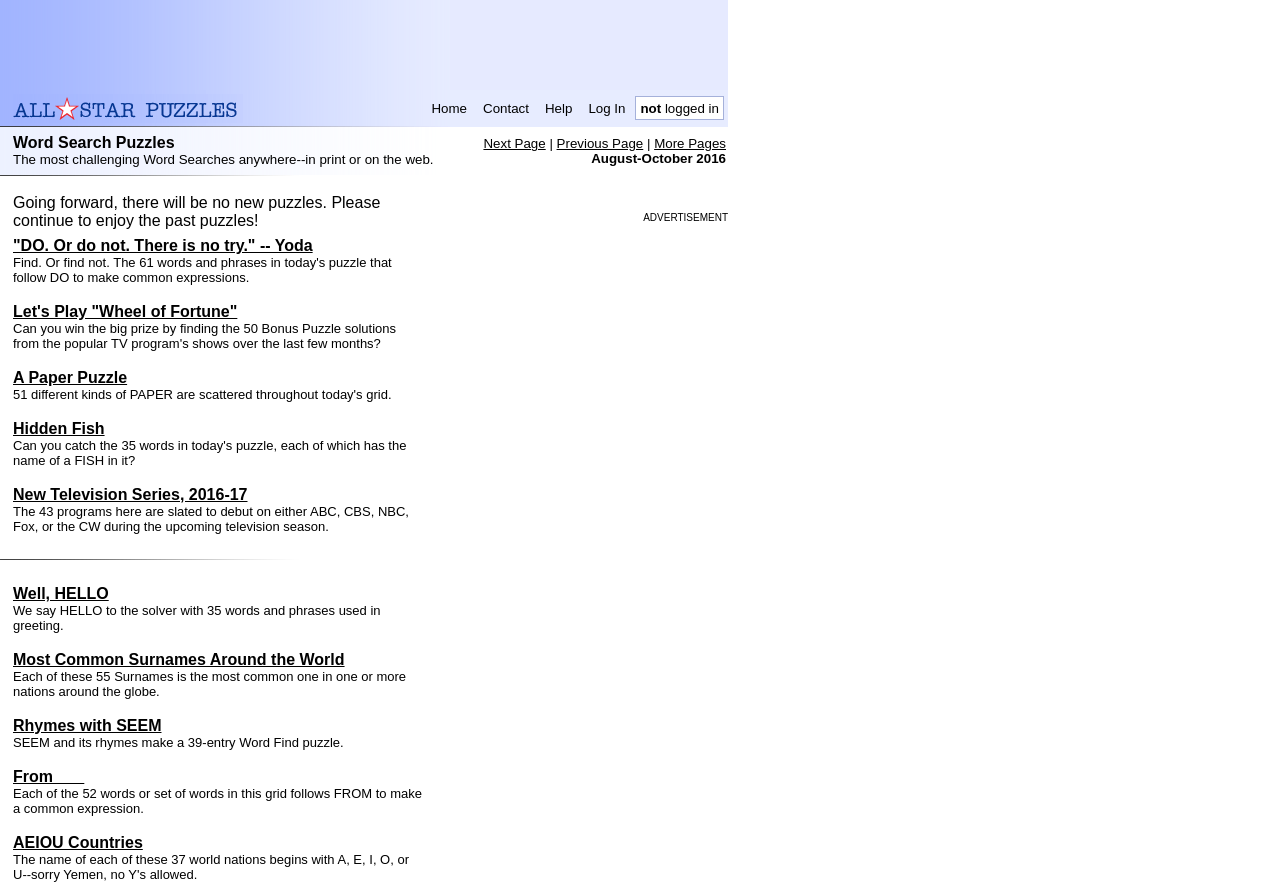Using the format (top-left x, top-left y, bottom-right x, bottom-right y), provide the bounding box coordinates for the described UI element. All values should be floating point numbers between 0 and 1: Previous Page

[0.435, 0.152, 0.503, 0.169]